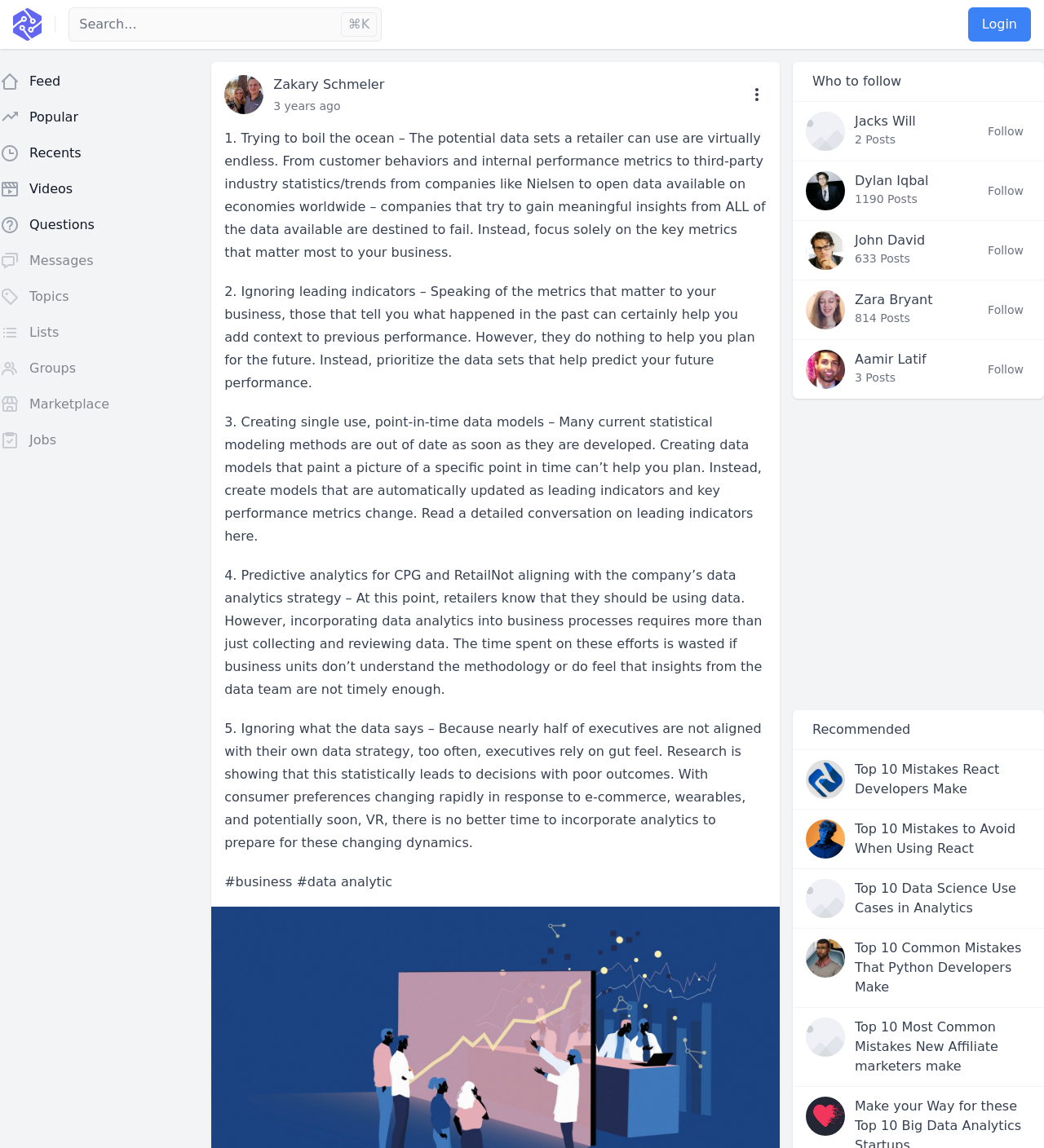Pinpoint the bounding box coordinates of the element that must be clicked to accomplish the following instruction: "Follow Jacks Will". The coordinates should be in the format of four float numbers between 0 and 1, i.e., [left, top, right, bottom].

[0.939, 0.104, 0.988, 0.125]